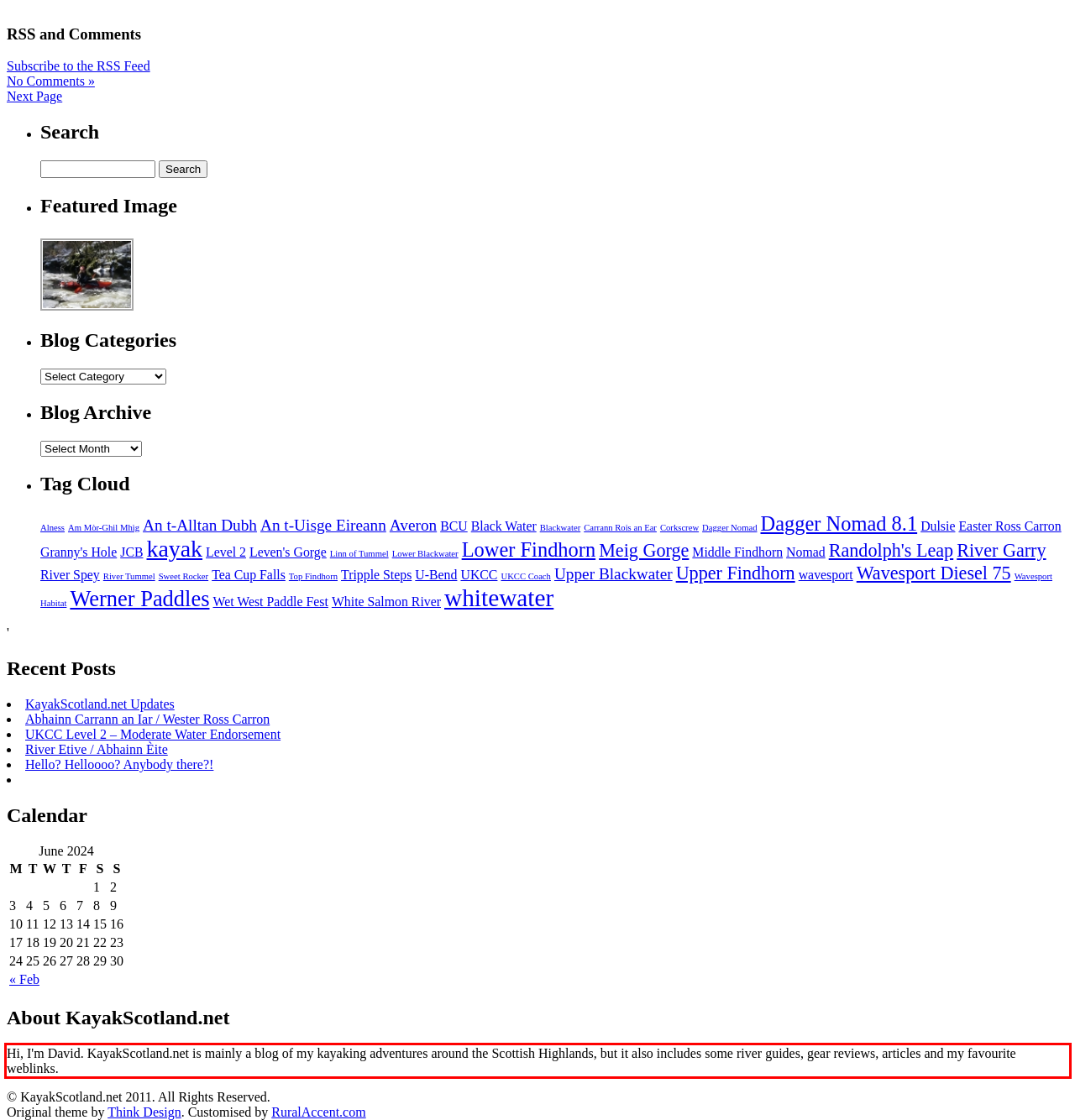Extract and provide the text found inside the red rectangle in the screenshot of the webpage.

Hi, I'm David. KayakScotland.net is mainly a blog of my kayaking adventures around the Scottish Highlands, but it also includes some river guides, gear reviews, articles and my favourite weblinks.